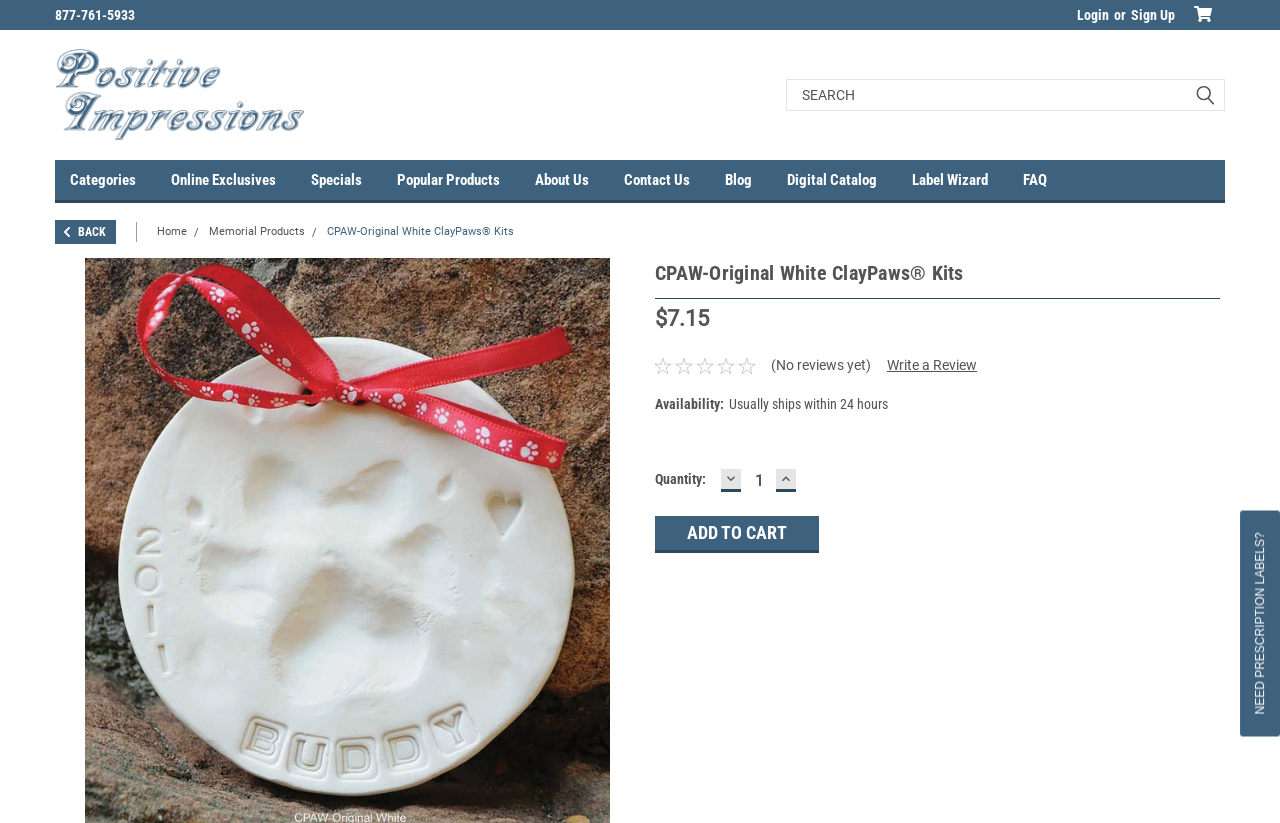What is the phone number to contact?
Look at the image and respond with a single word or a short phrase.

877-761-5933